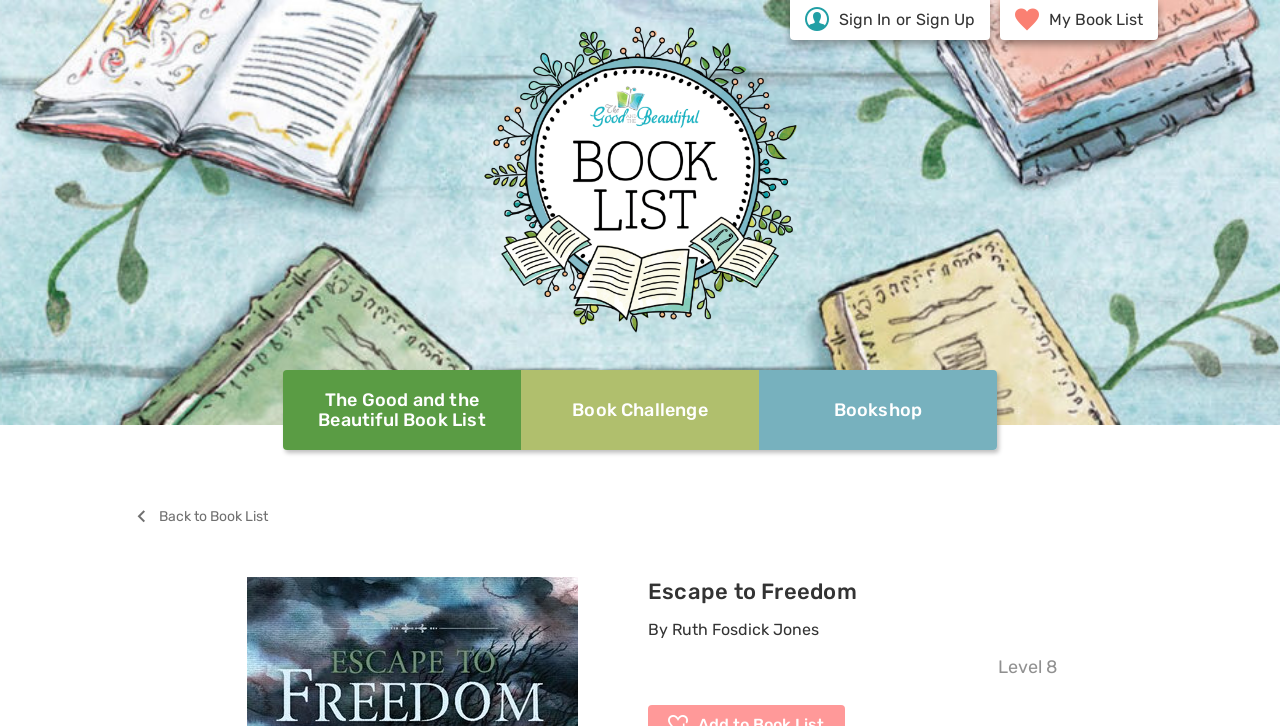What is the level of the book 'Escape to Freedom'?
Based on the image, give a one-word or short phrase answer.

Level 8